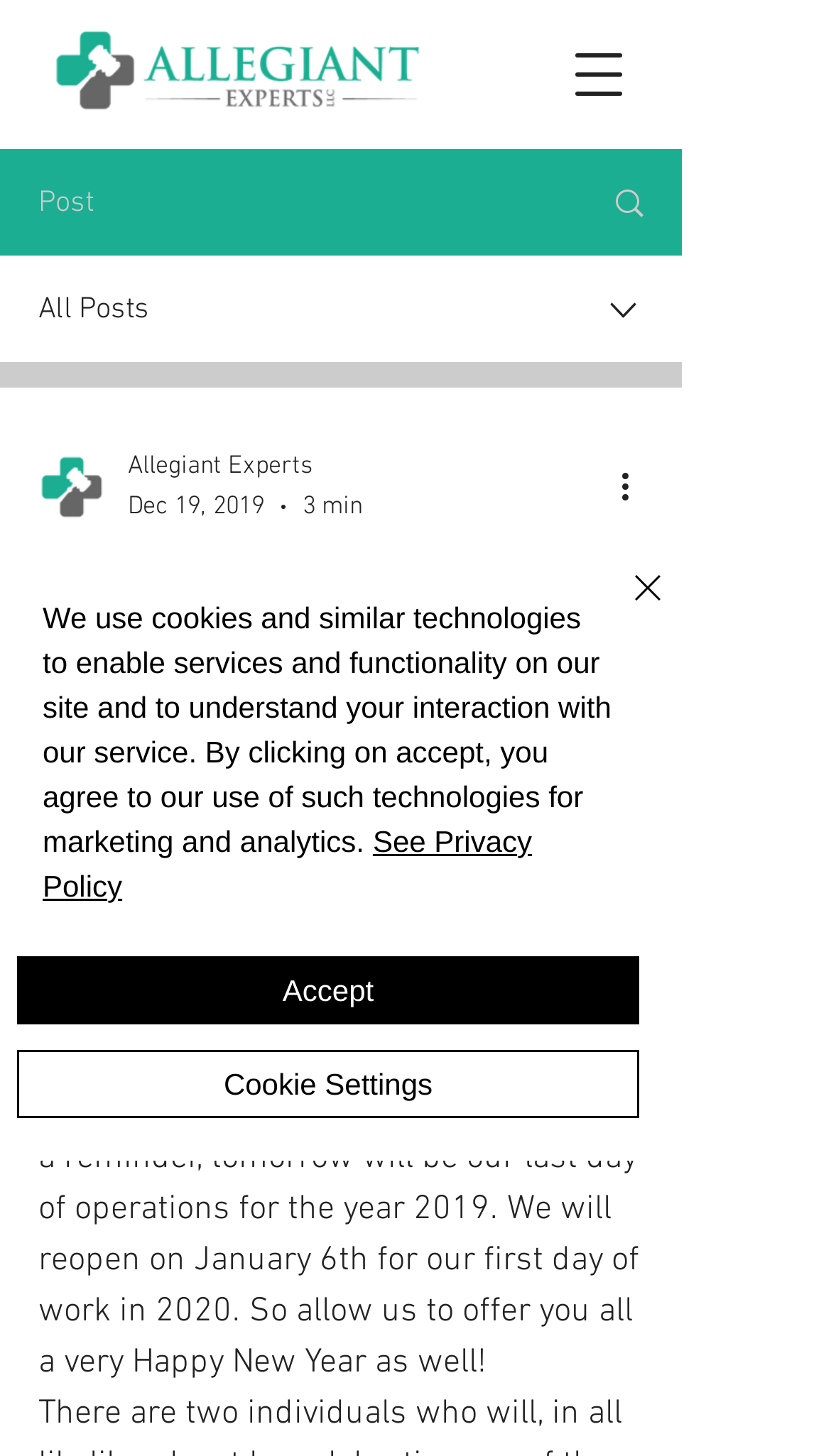What is the estimated reading time of the article?
Answer the question using a single word or phrase, according to the image.

3 min